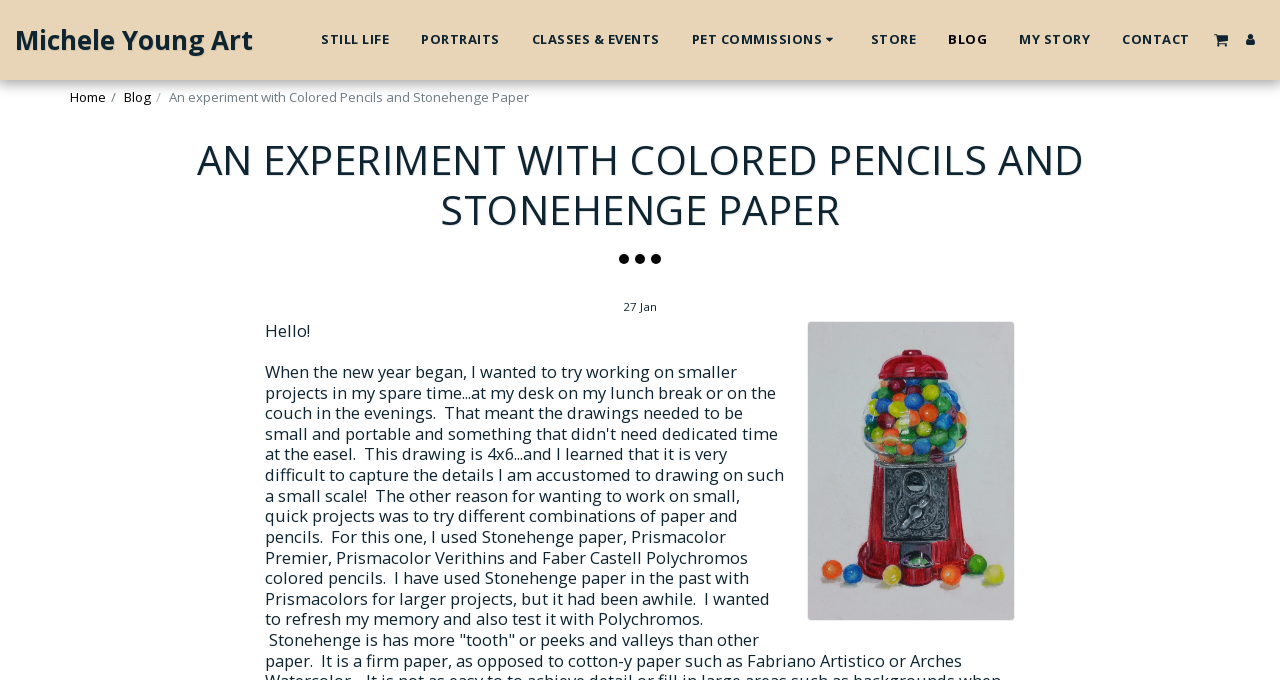Provide a thorough and detailed response to the question by examining the image: 
How many navigation menu items are there?

I counted the number of link elements in the top navigation menu and found 7 items: 'STILL LIFE', 'PORTRAITS', 'CLASSES & EVENTS', 'PET COMMISSIONS', 'STORE', 'BLOG', and 'MY STORY'.